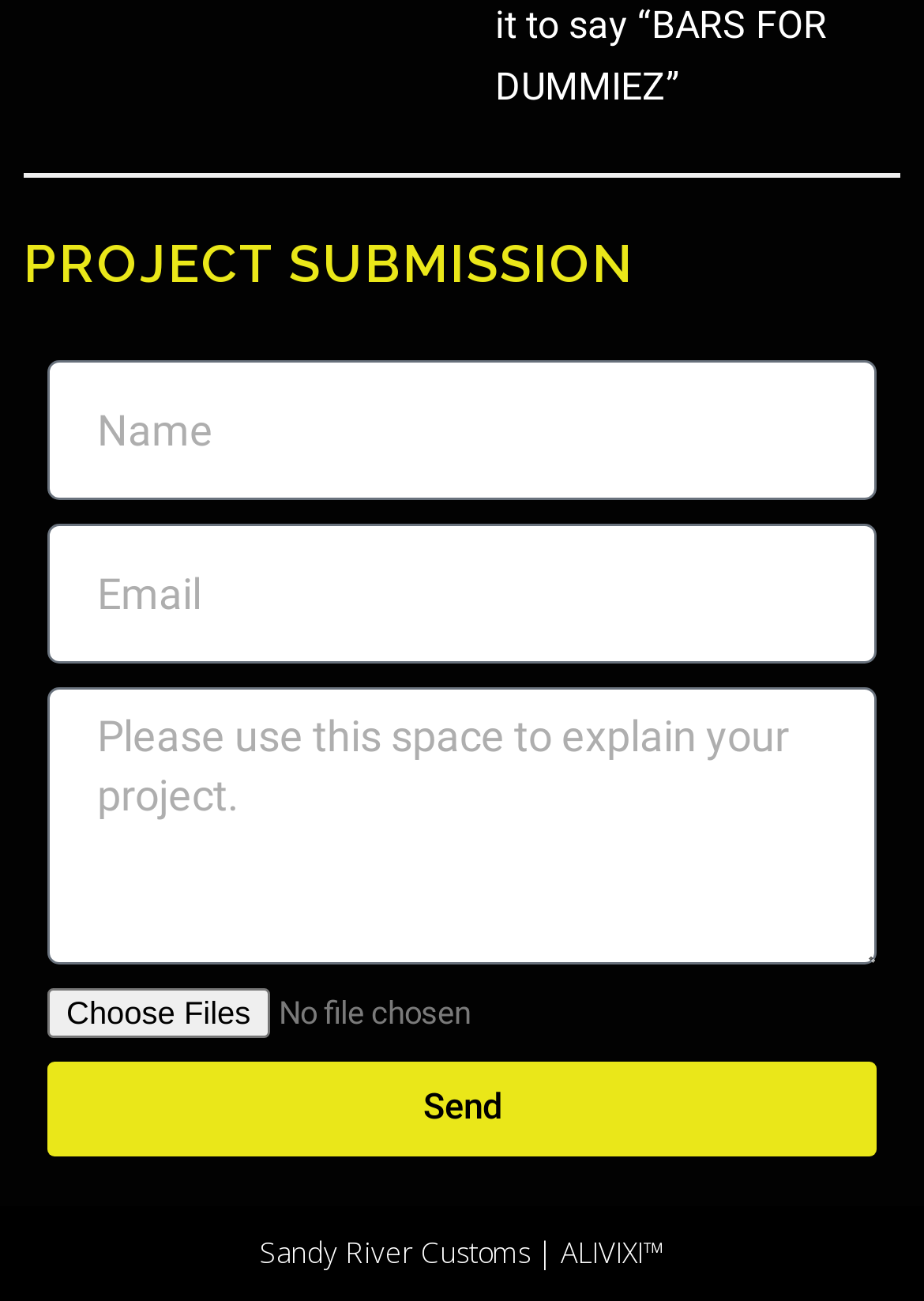Given the description of a UI element: "name="form_fields[field_6098a02][]"", identify the bounding box coordinates of the matching element in the webpage screenshot.

[0.051, 0.759, 0.949, 0.797]